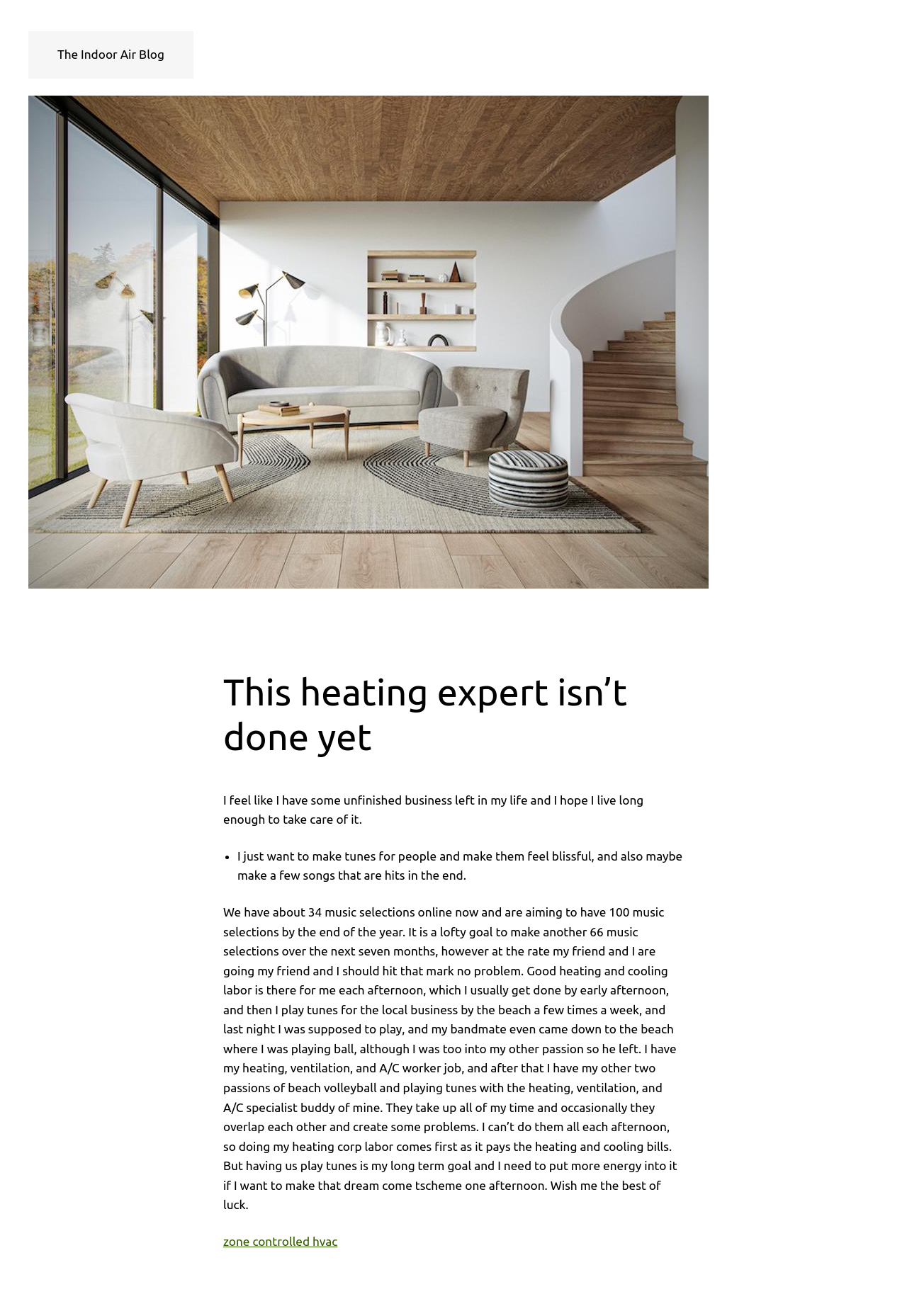Create an elaborate caption for the webpage.

The webpage appears to be a personal blog, specifically "The Indoor Air Blog", as indicated by the top-left link. The main content of the page is focused on a heating expert who shares their personal story and goals.

At the top of the page, there is a large figure that spans most of the width, likely an image related to the blog's theme. Below the image, there is a heading that reads "This heating expert isn’t done yet", which is centered on the page.

Under the heading, there is a block of text that expresses the expert's feelings of having unfinished business in their life and their desire to make music that brings people joy. This text is followed by a bullet point that leads to a longer paragraph discussing the expert's music goals, including creating 100 music selections by the end of the year.

The paragraph also mentions the expert's daily routine, which includes working on heating and cooling labor in the afternoon, playing music at a local business by the beach, and playing beach volleyball. The text also touches on the challenges of balancing these passions and the importance of prioritizing their heating corp labor to pay the bills.

At the bottom of the page, there is a link to "zone controlled hvac", which may be related to the expert's work in the heating and cooling industry. Overall, the webpage has a personal and introspective tone, with a focus on the expert's goals and passions.